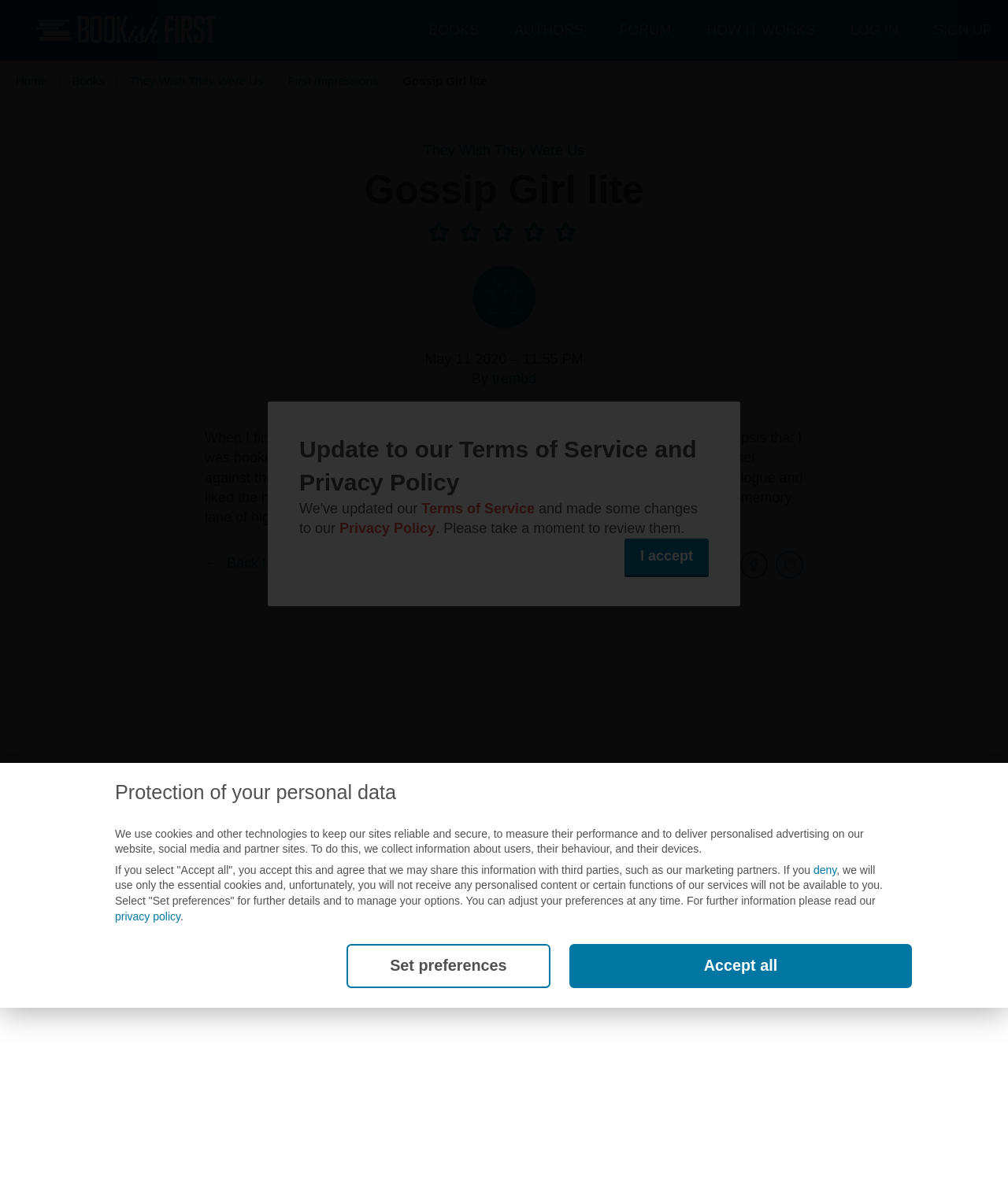Provide a thorough summary of the webpage.

This webpage is about a book review website called BookishFirst. At the top left corner, there is a logo of BookishFirst, which is a link to the website's homepage. Next to the logo, there is a navigation menu with links to different sections of the website, including "BOOKS", "AUTHORS", "FORUM", "HOW IT WORKS", "LOG IN", and "SIGN UP".

Below the navigation menu, there is a secondary navigation menu that shows the current location of the user on the website. It displays a breadcrumb trail of links, including "Home", "Books", "They Wish They Were Us", "First Impressions", and "Gossip Girl lite".

The main content of the webpage is about a book review of "Gossip Girl lite". There is a title "Gossip Girl lite" and a brief description of the book. However, the full review is not visible on this screenshot.

At the bottom of the webpage, there is a footer section that contains links to various pages, including "Publishers", "FAQs", "Privacy Policy", "Terms of Service", "About BookishFirst", and "Contact". There are also links to follow BookishFirst on social media platforms like Facebook, Twitter, Instagram, and Pinterest.

Additionally, there is a notification dialog box that appears to be a notification about an update to the website's Terms of Service and Privacy Policy. It contains links to review the updated policies and a button to accept the changes.

Finally, there is a cookie policy notification at the bottom of the webpage that explains how the website uses cookies and other technologies to collect user data. It provides options for users to accept all cookies, deny non-essential cookies, or set preferences for cookie usage.